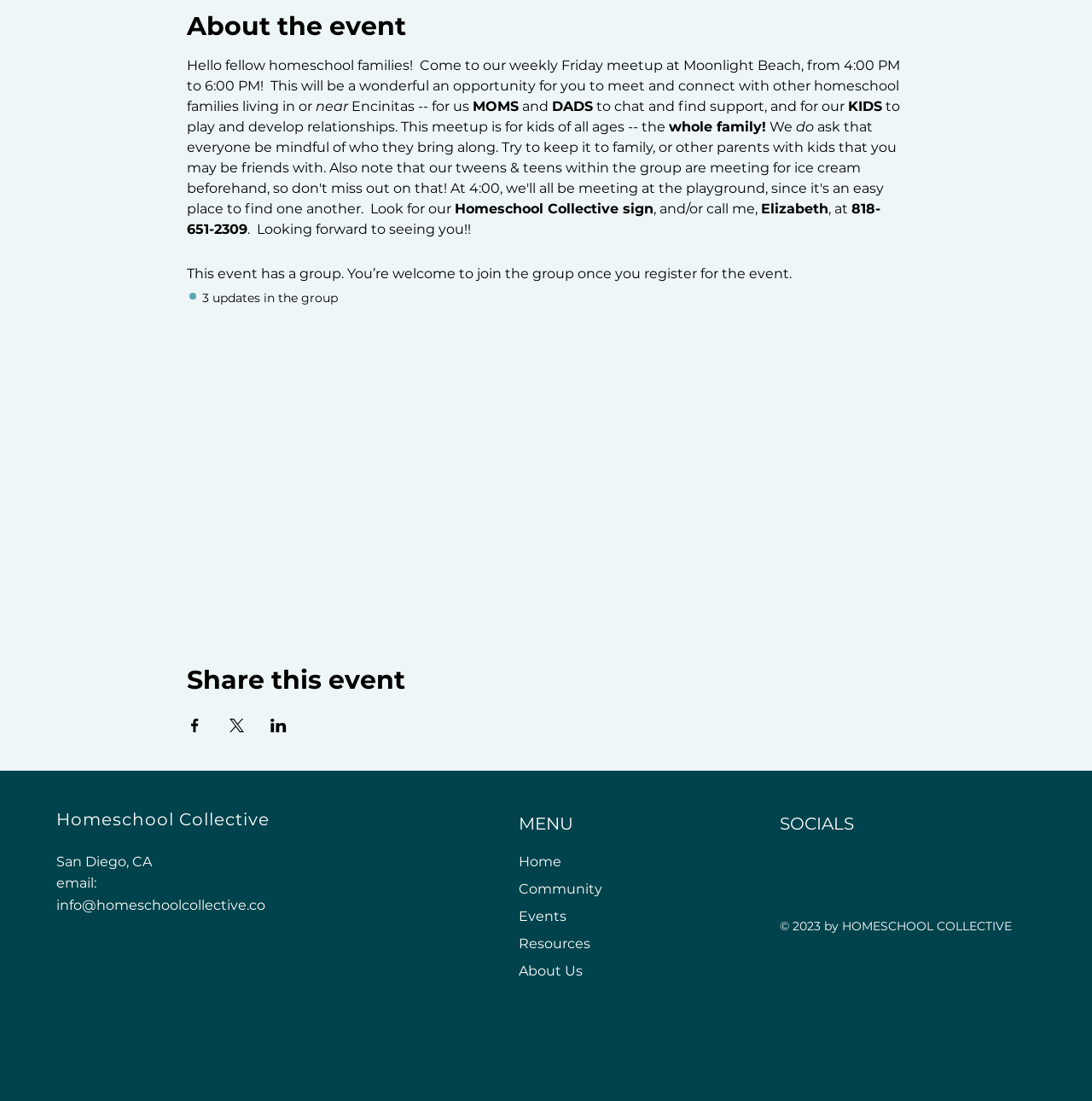Could you indicate the bounding box coordinates of the region to click in order to complete this instruction: "View events".

[0.475, 0.82, 0.647, 0.845]